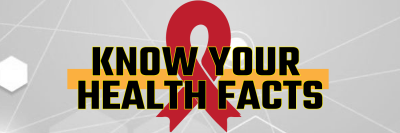What is the theme conveyed by the background?
Please give a detailed and thorough answer to the question, covering all relevant points.

The caption describes the background as subtle and geometric, which conveys a modern and informative theme, inviting individuals to explore health topics further.